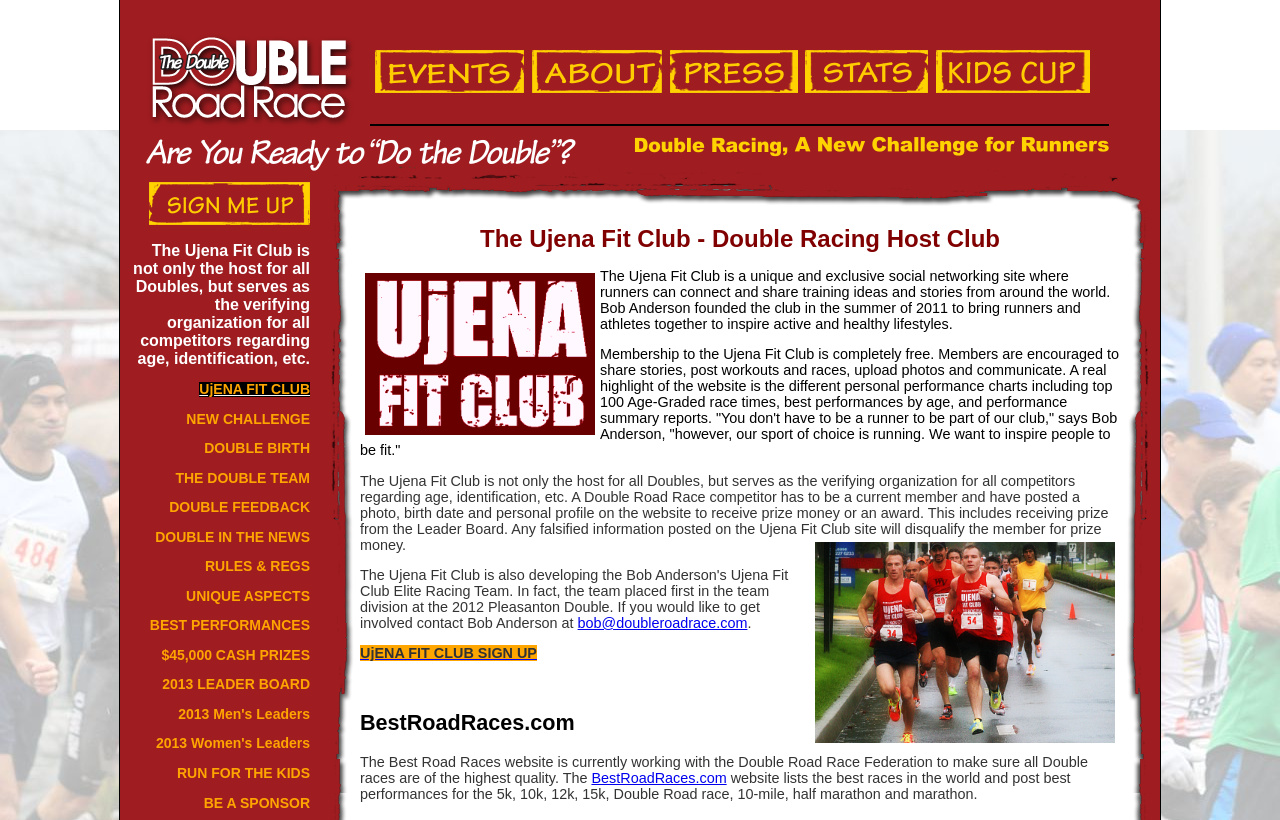Respond with a single word or phrase:
What is the name of the website that lists the best races in the world?

BestRoadRaces.com